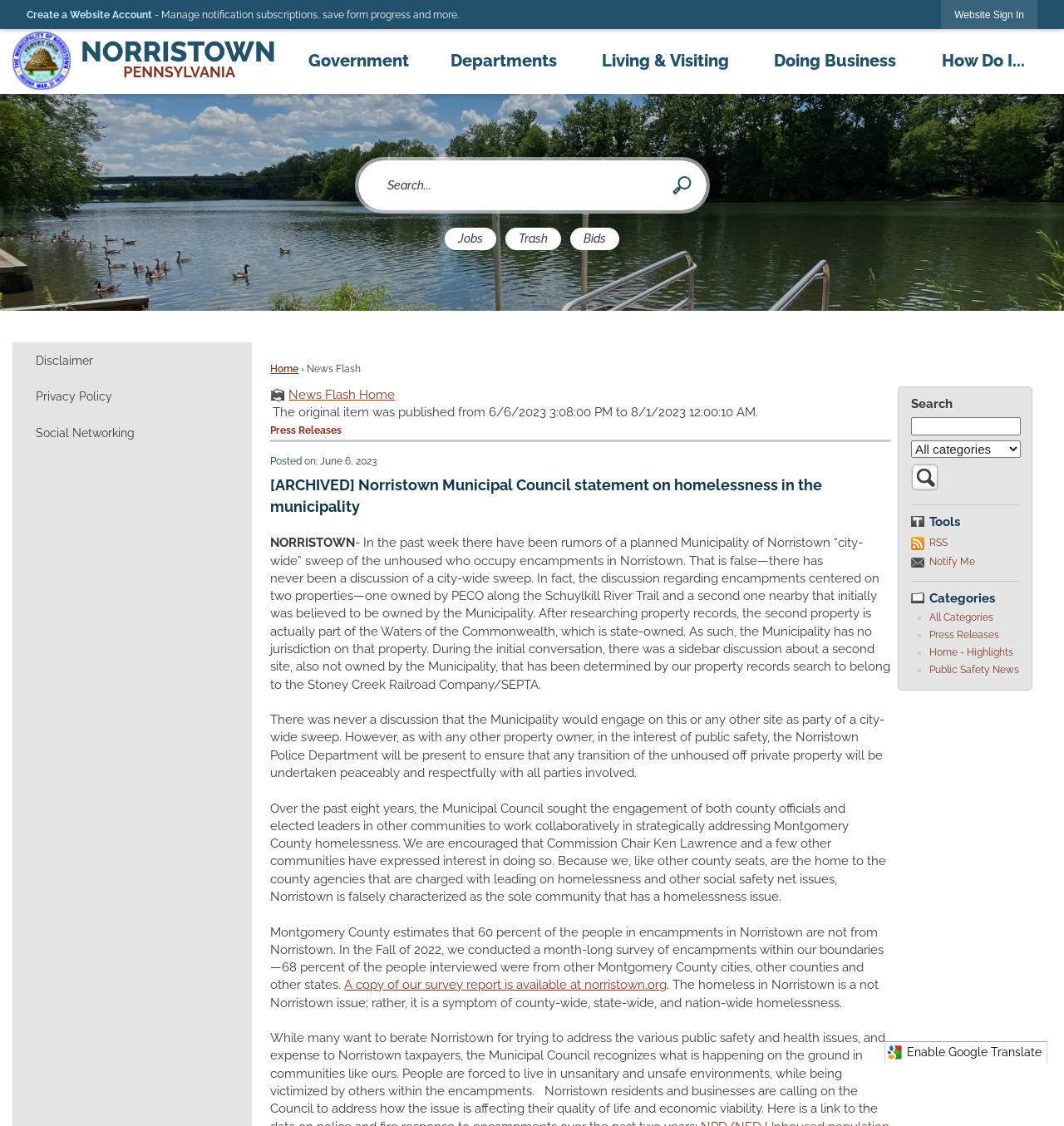What is the function of the 'Create a Website Account' button? Refer to the image and provide a one-word or short phrase answer.

To create an account